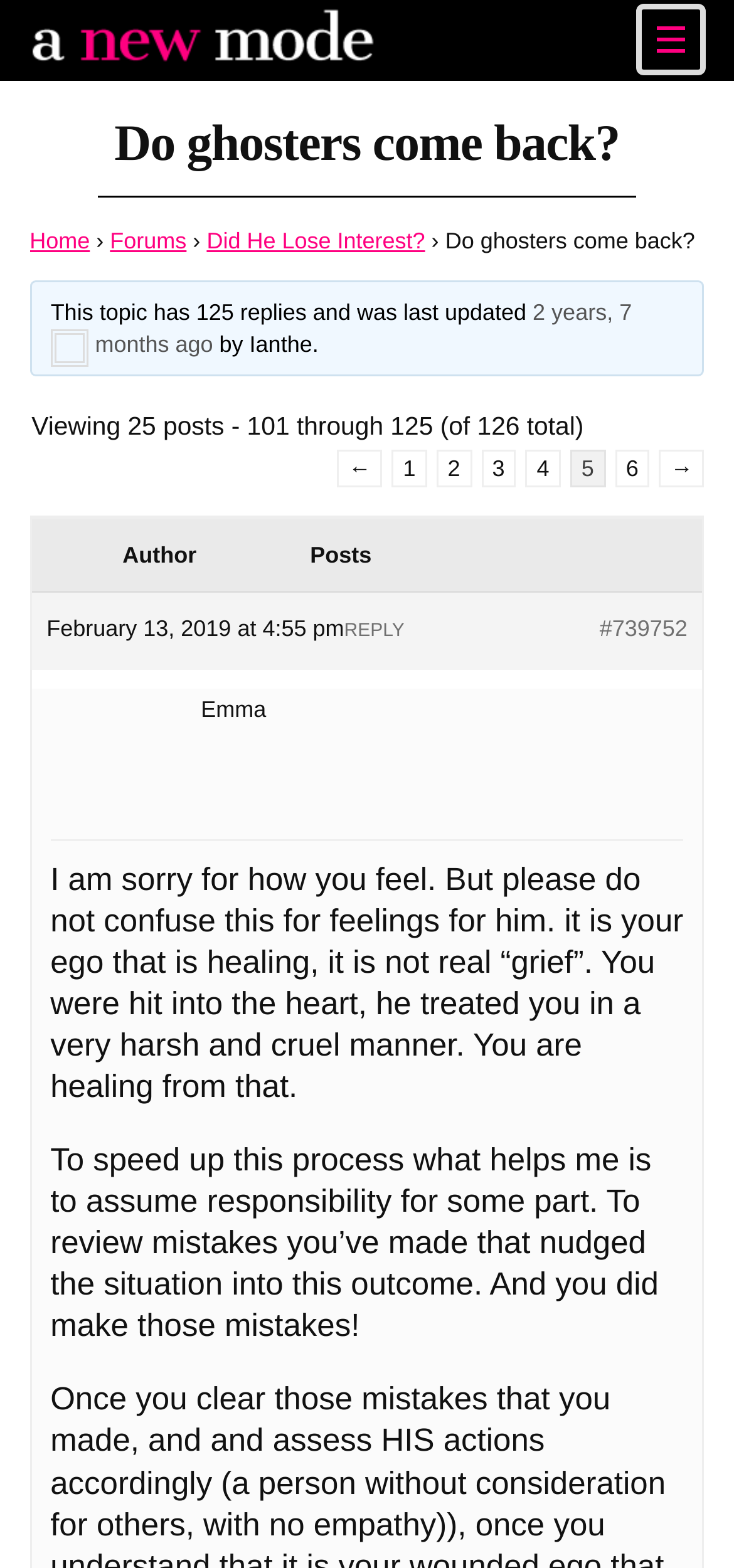Use the details in the image to answer the question thoroughly: 
What is the name of the person who started this topic?

The webpage shows that the topic was started by 'Ianthe' as indicated by the text 'by Ianthe'.